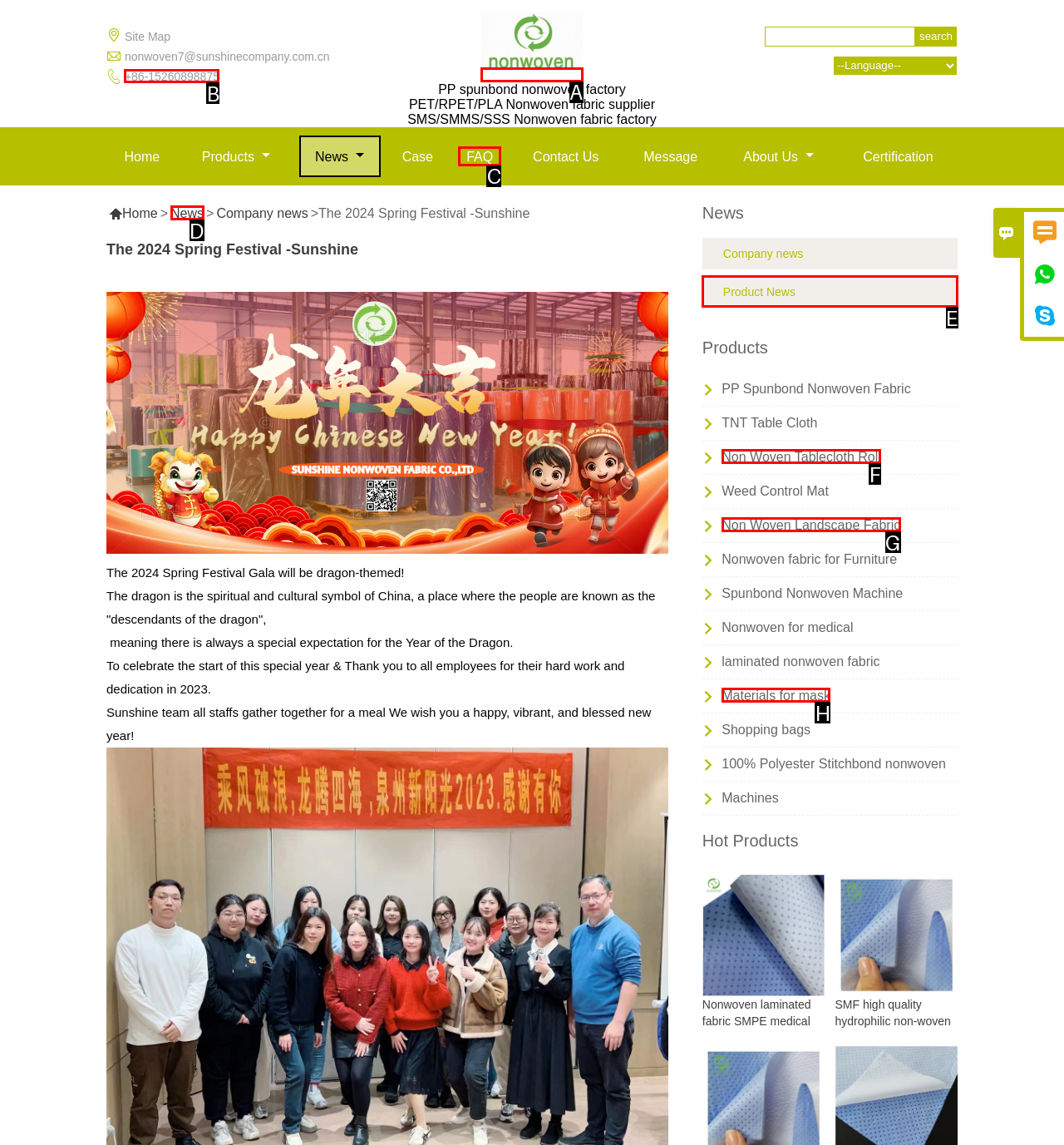Given the description: Materials for mask, select the HTML element that best matches it. Reply with the letter of your chosen option.

H